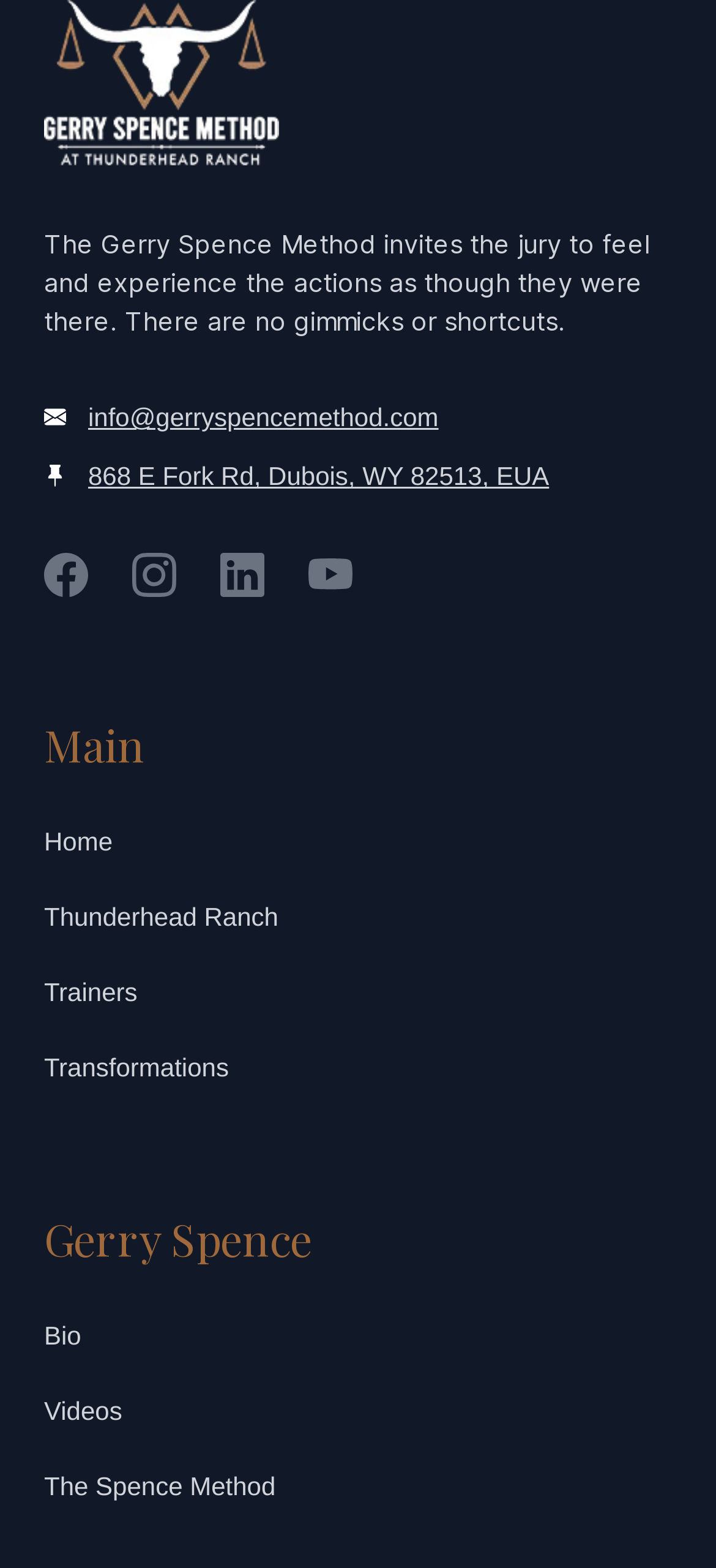Indicate the bounding box coordinates of the clickable region to achieve the following instruction: "Watch videos of Gerry Spence."

[0.062, 0.89, 0.171, 0.909]